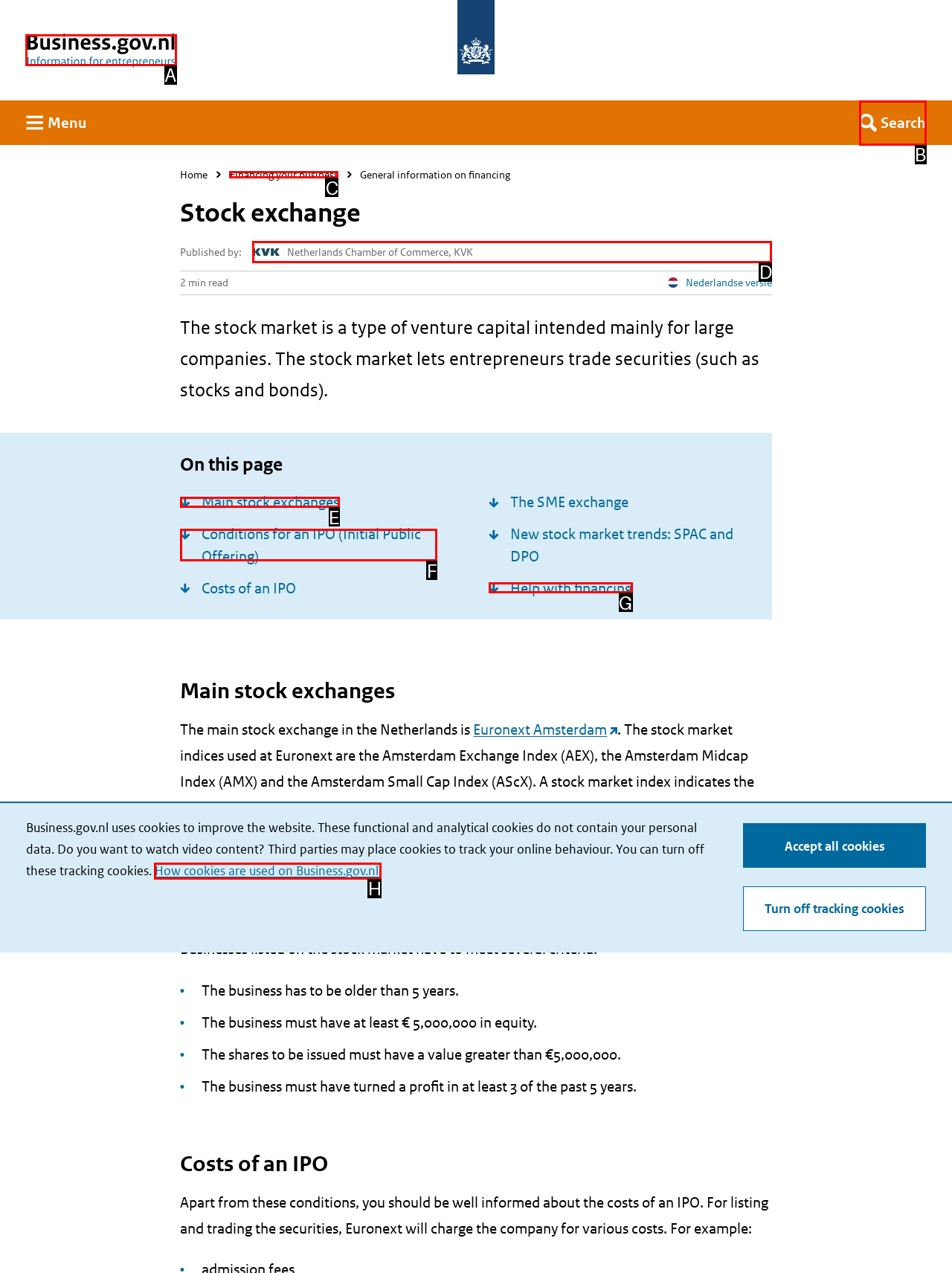Identify the HTML element that best matches the description: alt="The University of Edinburgh" name="logo". Provide your answer by selecting the corresponding letter from the given options.

None